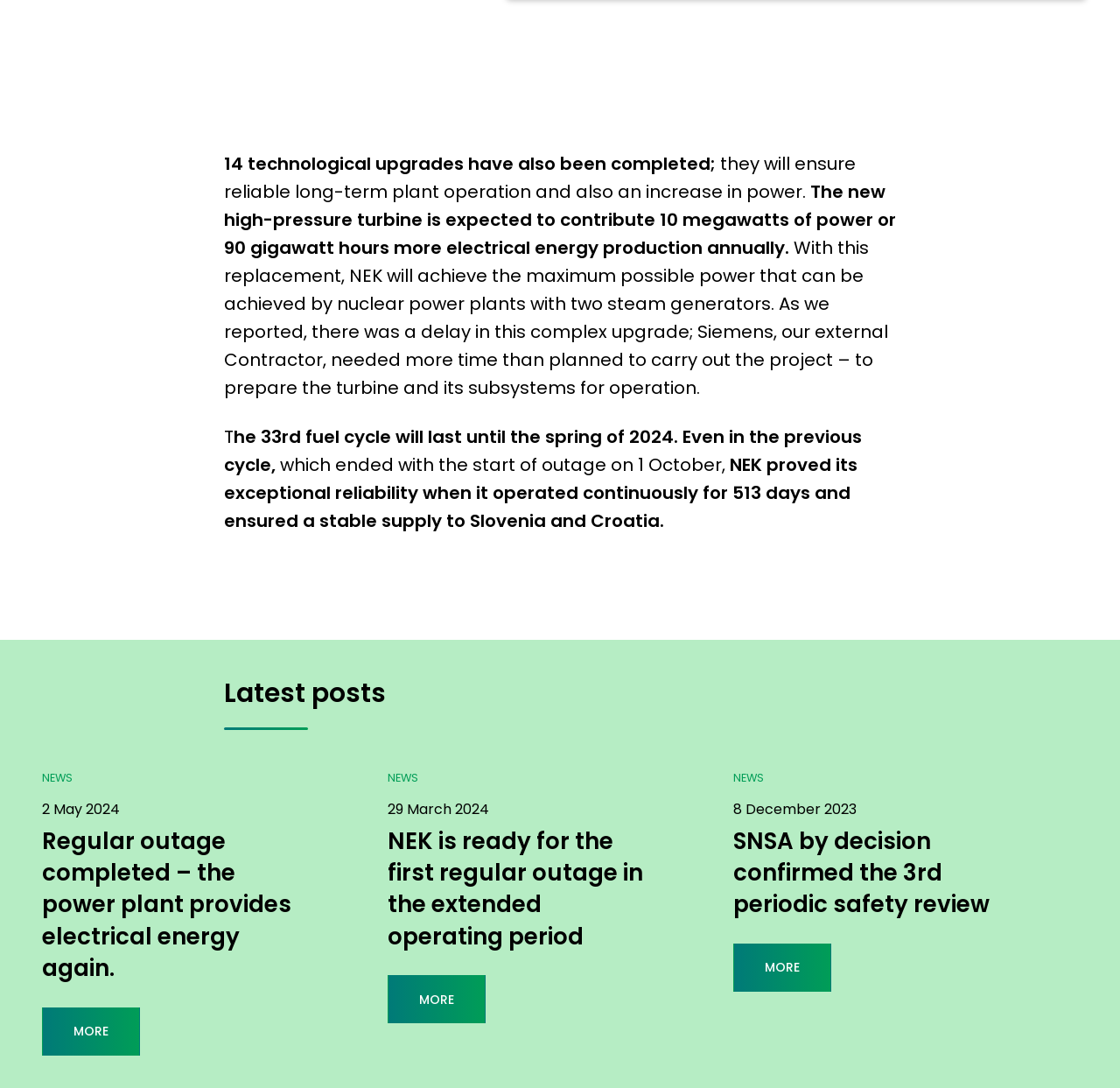Using the description: "+386 7 48 02 000", determine the UI element's bounding box coordinates. Ensure the coordinates are in the format of four float numbers between 0 and 1, i.e., [left, top, right, bottom].

[0.232, 0.83, 0.361, 0.853]